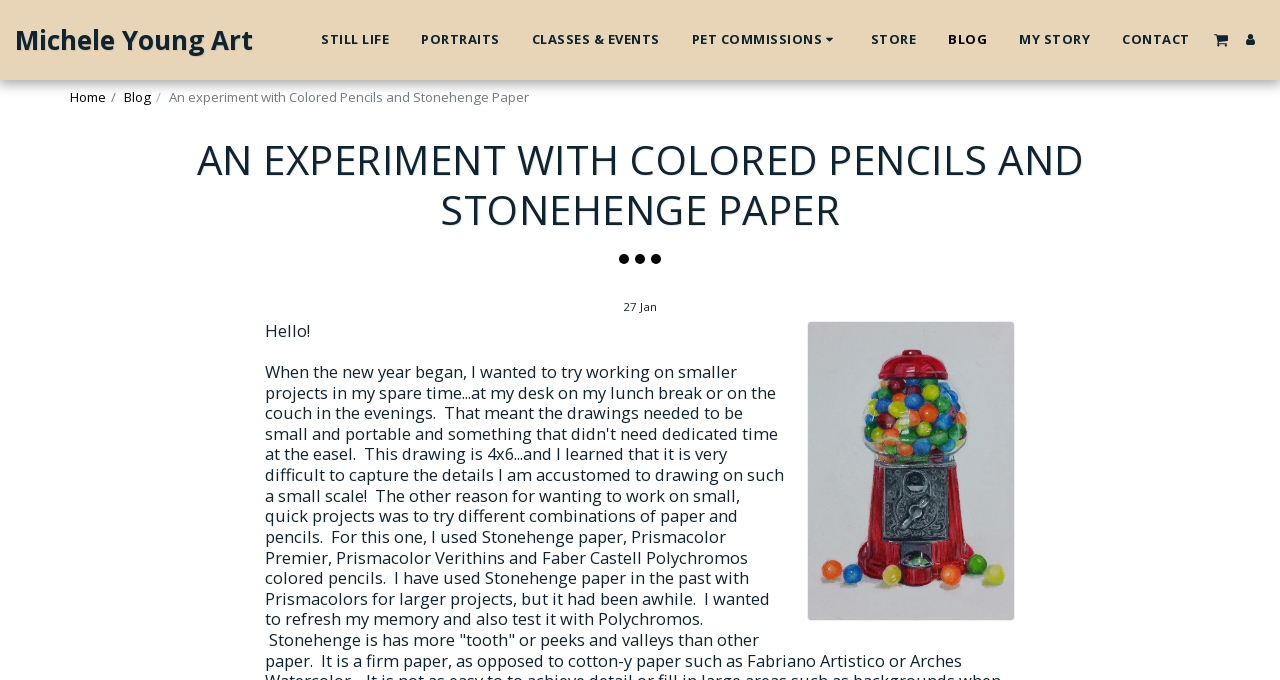Using the element description Portraits, predict the bounding box coordinates for the UI element. Provide the coordinates in (top-left x, top-left y, bottom-right x, bottom-right y) format with values ranging from 0 to 1.

[0.317, 0.039, 0.402, 0.077]